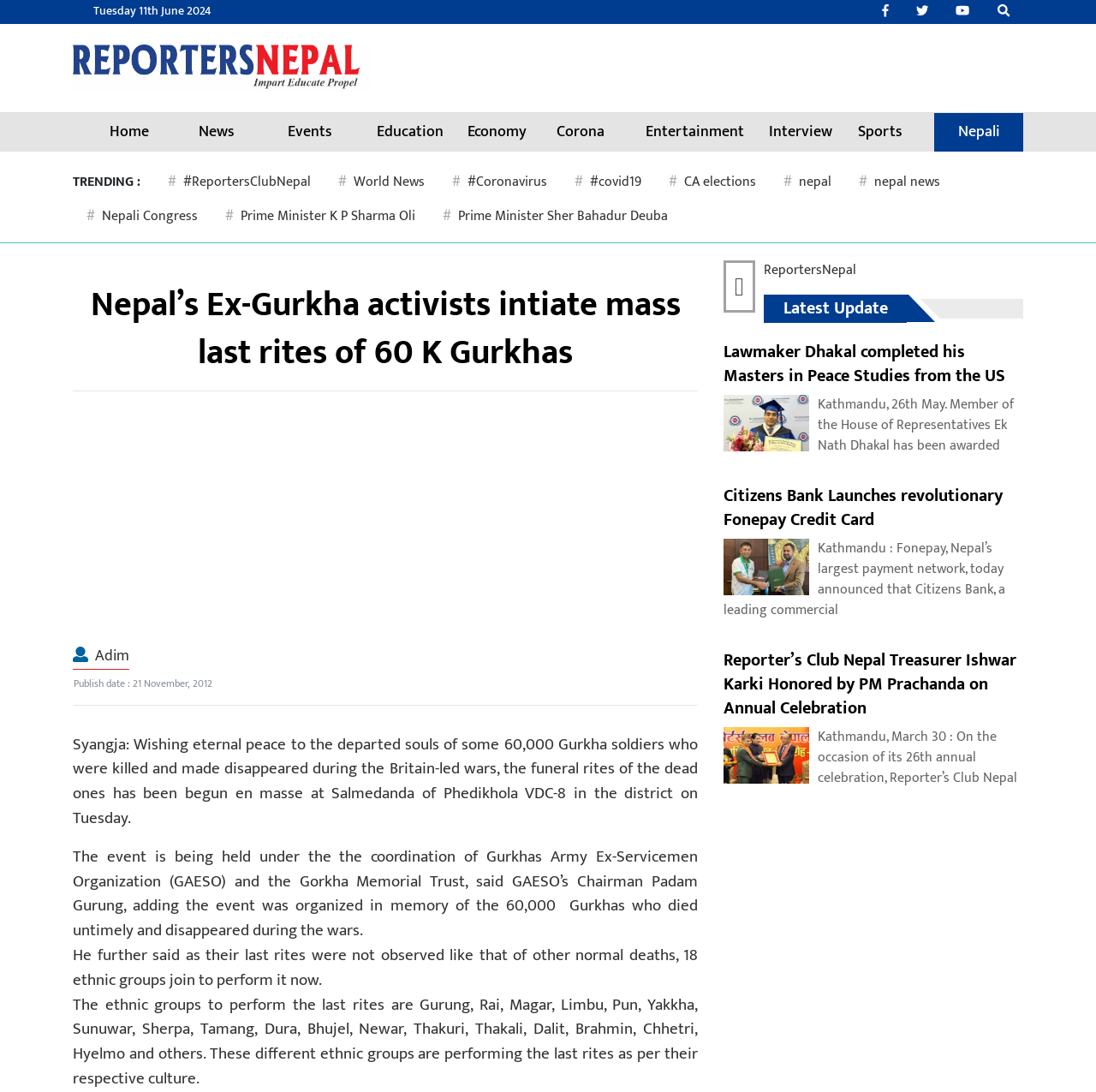Provide a one-word or brief phrase answer to the question:
What is the name of the news organization that is reporting on the event?

Reporters Nepal